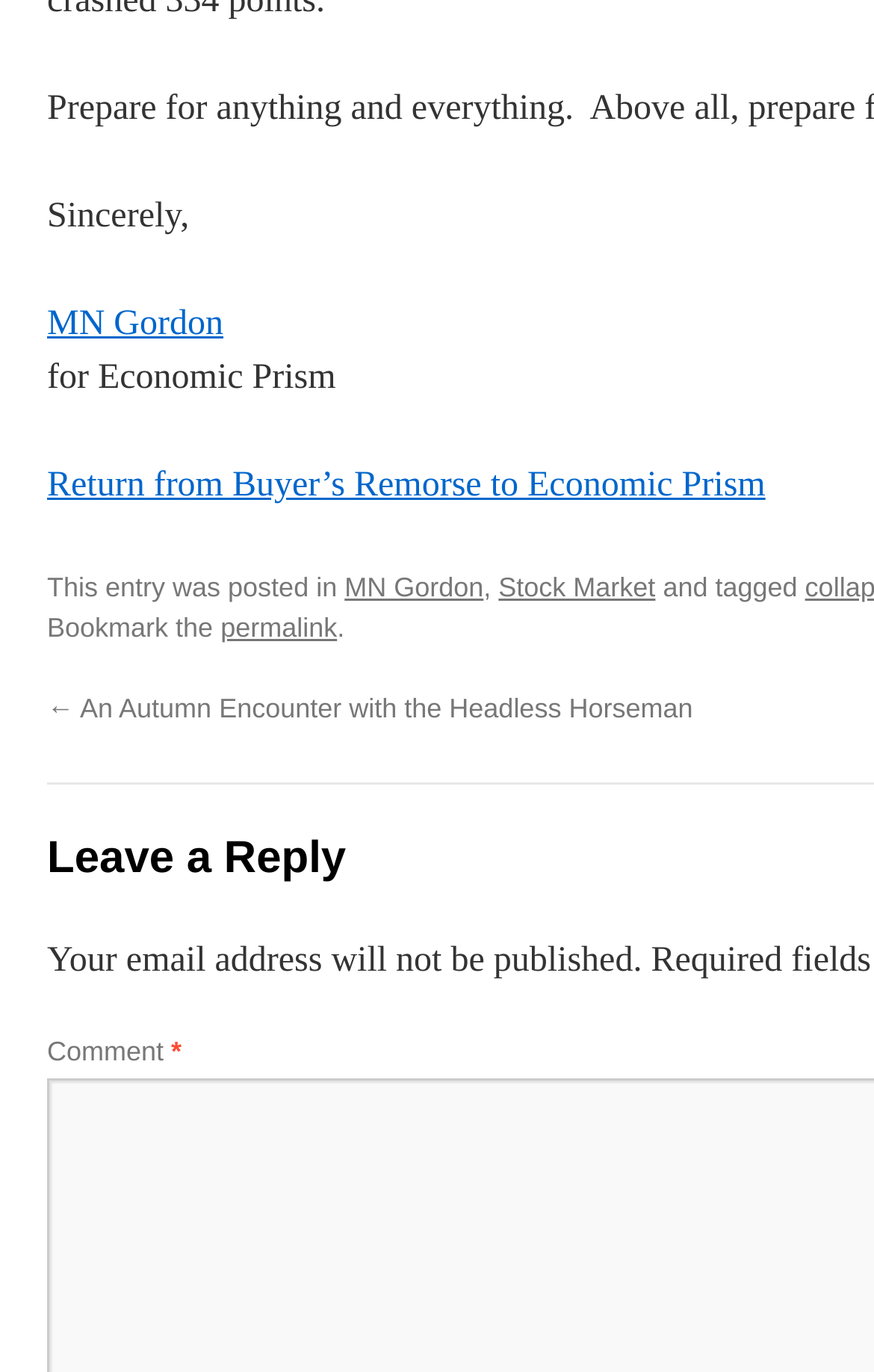Show the bounding box coordinates for the HTML element described as: "MN Gordon".

[0.054, 0.223, 0.256, 0.251]